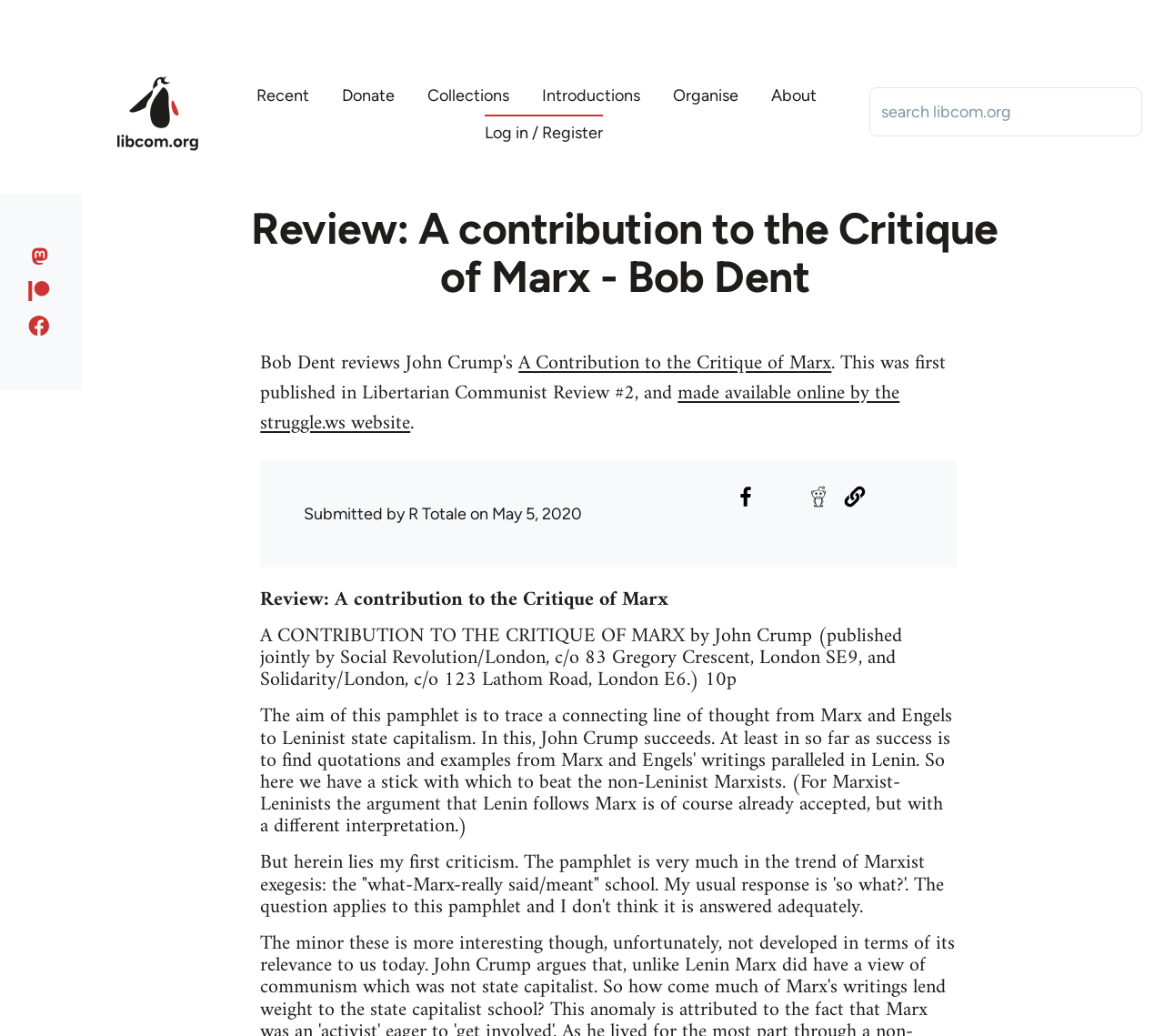From the screenshot, find the bounding box of the UI element matching this description: "aria-label="Sticky header"". Supply the bounding box coordinates in the form [left, top, right, bottom], each a float between 0 and 1.

[0.0, 0.063, 0.07, 0.158]